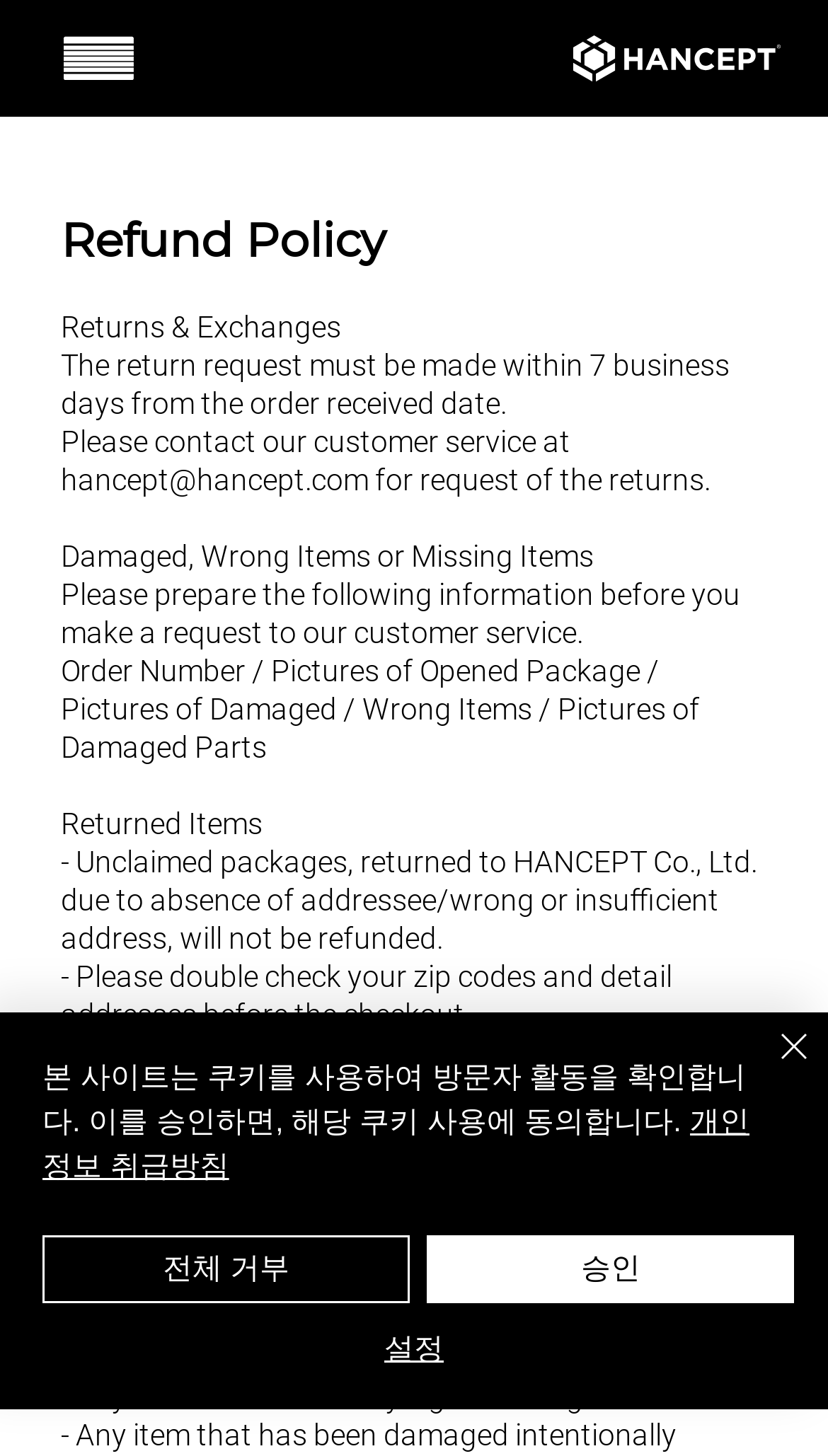What happens to unclaimed packages?
Based on the image content, provide your answer in one word or a short phrase.

No refund